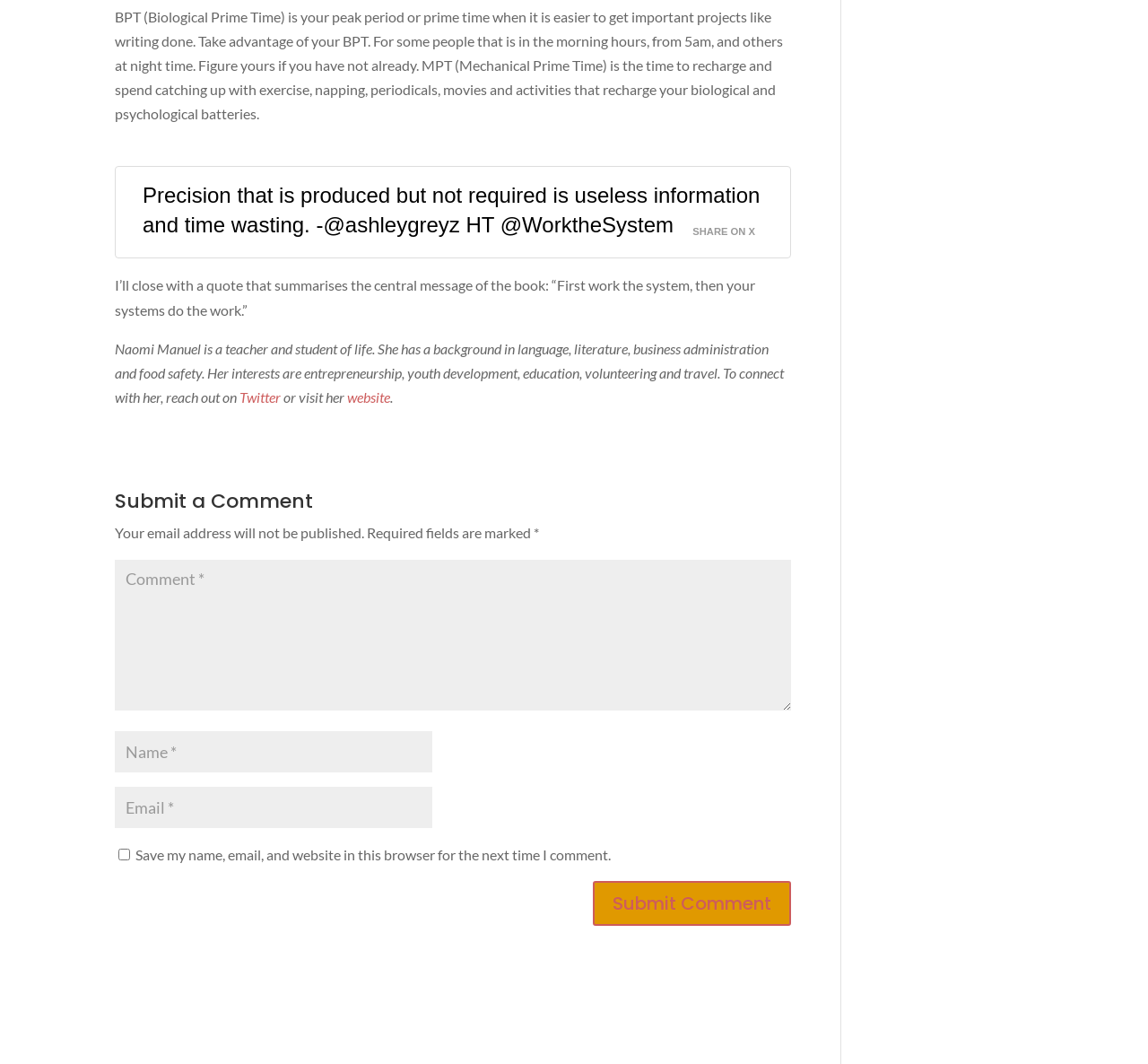Provide a thorough and detailed response to the question by examining the image: 
What is the author's background?

According to the StaticText element with ID 158, the author, Naomi Manuel, has a background in language, literature, business administration, and food safety.